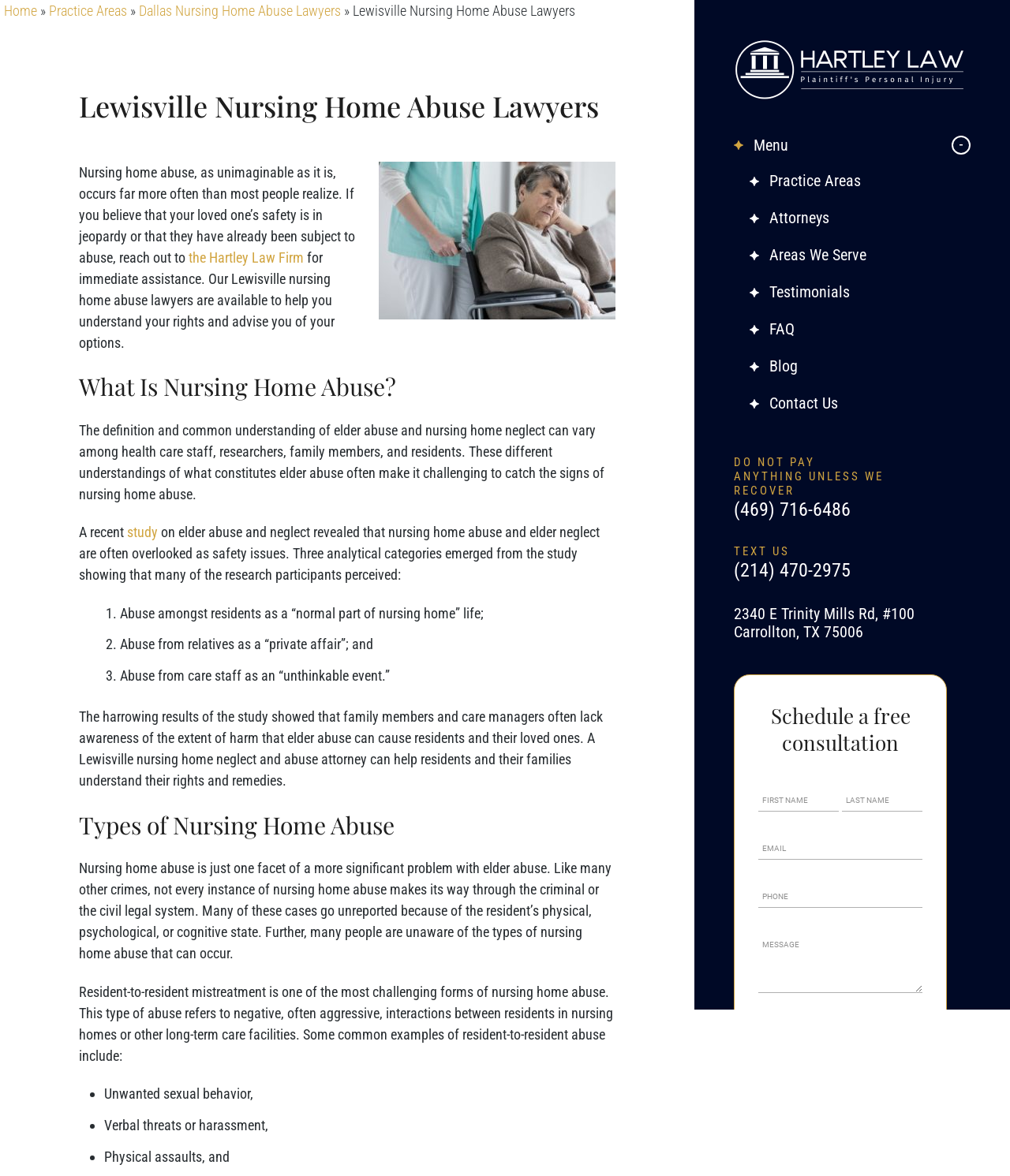Can you look at the image and give a comprehensive answer to the question:
What can a Lewisville nursing home neglect and abuse attorney help with?

A Lewisville nursing home neglect and abuse attorney can help residents and their families understand their rights and remedies, as mentioned in the section 'What Is Nursing Home Abuse?' on the webpage, which discusses the importance of awareness and action in cases of nursing home abuse.